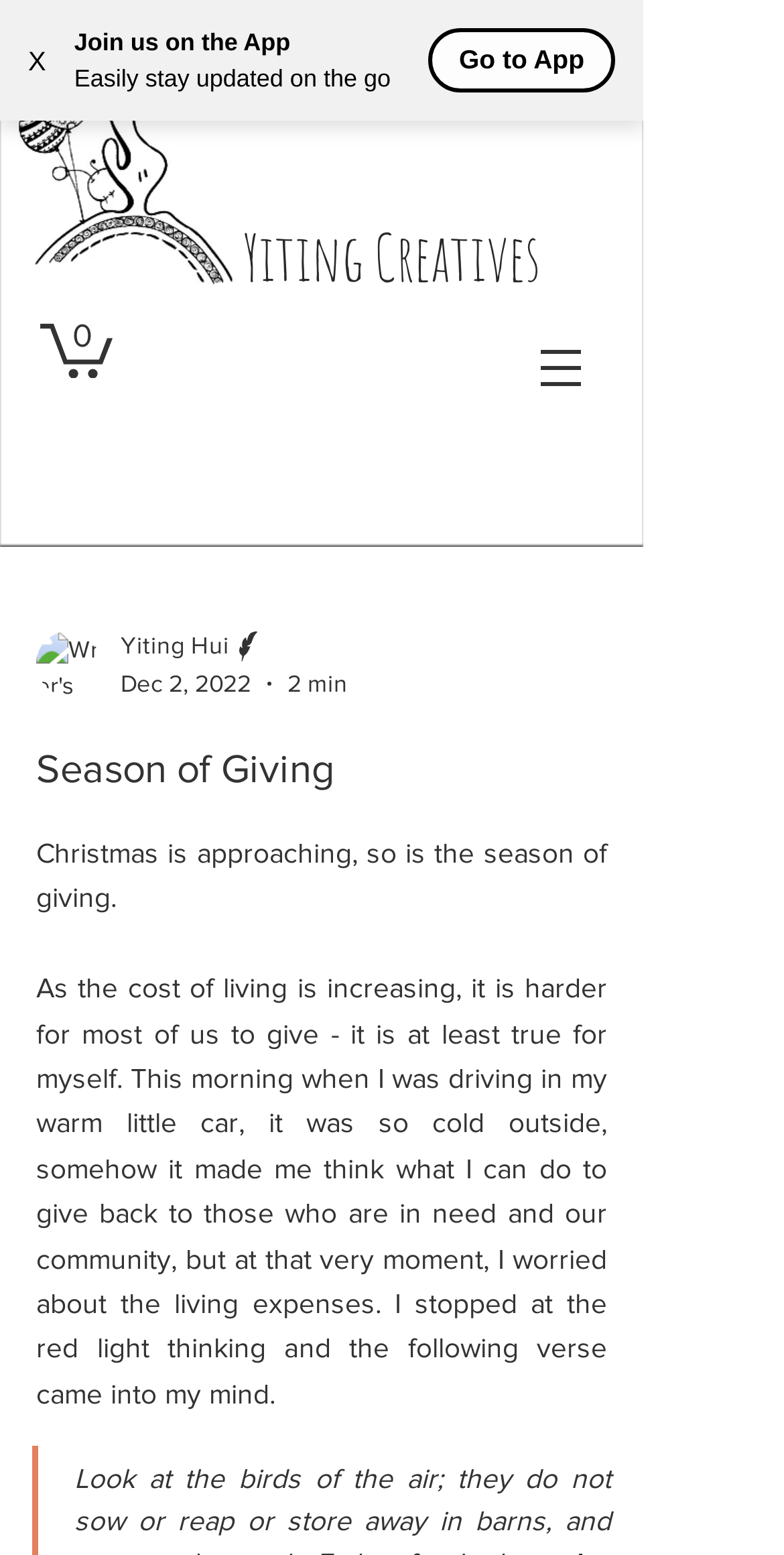Provide a one-word or short-phrase response to the question:
What is the date of the article?

Dec 2, 2022